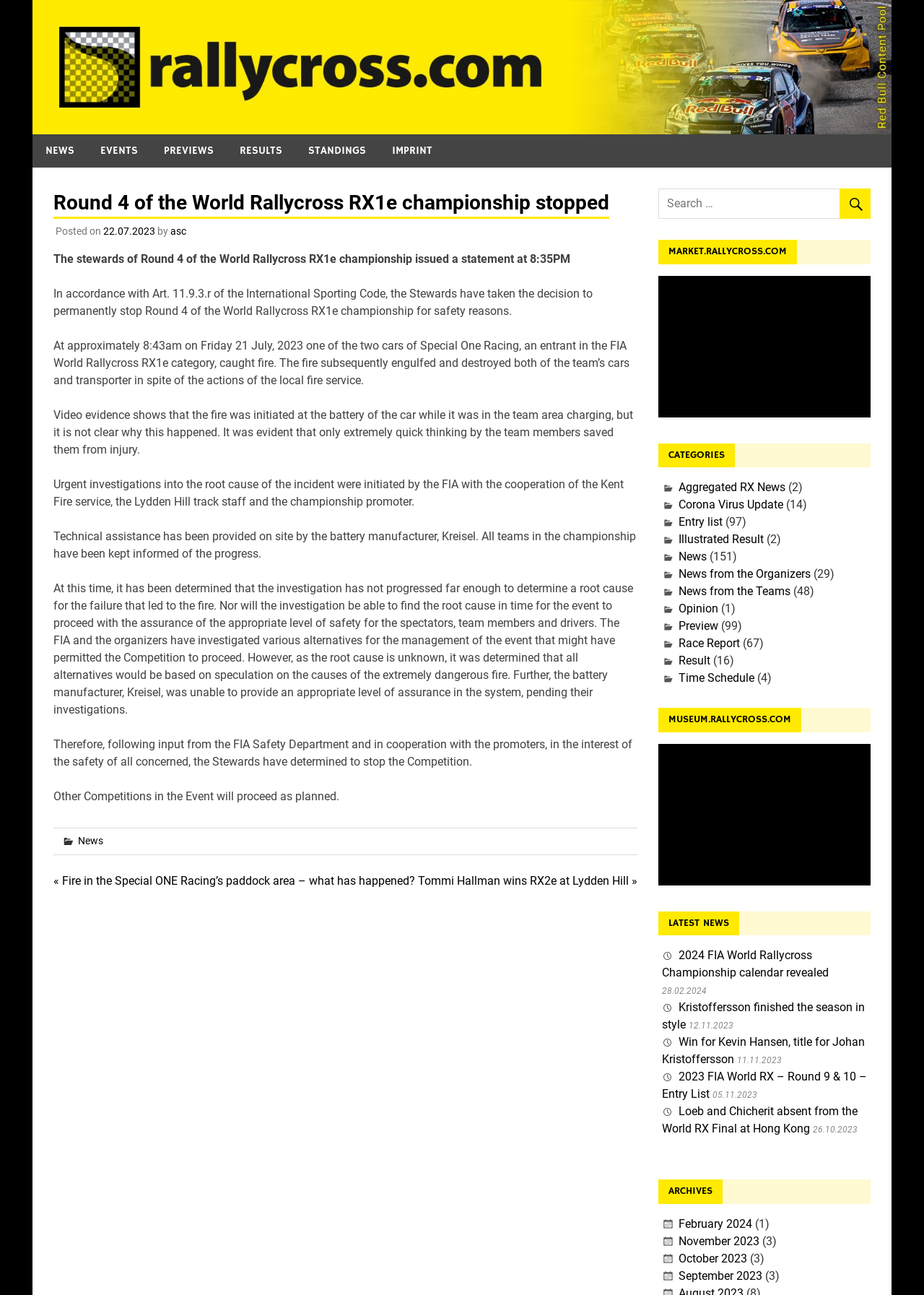Show the bounding box coordinates for the element that needs to be clicked to execute the following instruction: "Read the latest news". Provide the coordinates in the form of four float numbers between 0 and 1, i.e., [left, top, right, bottom].

[0.716, 0.732, 0.897, 0.756]